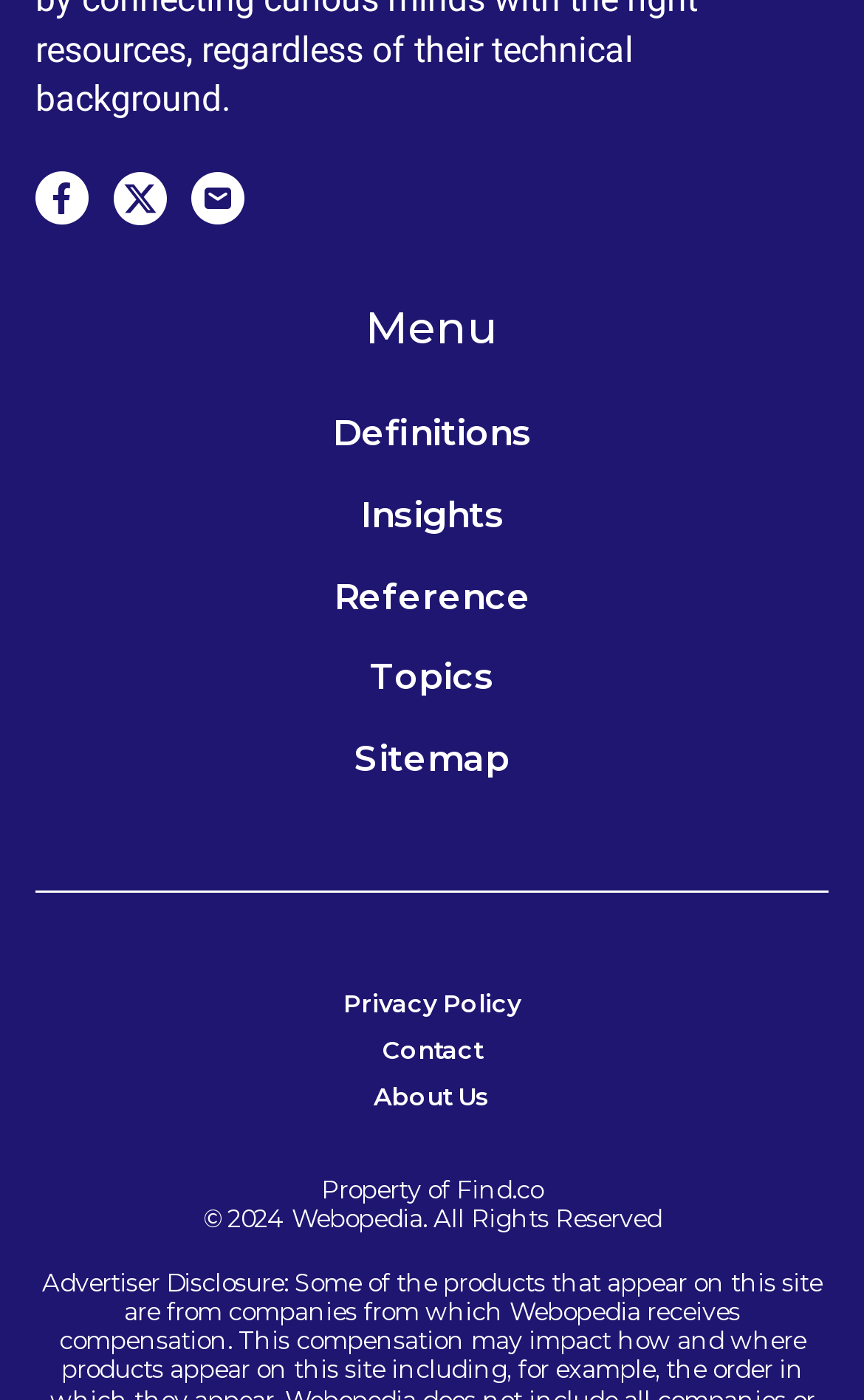Please identify the bounding box coordinates of the element's region that should be clicked to execute the following instruction: "go to Definitions". The bounding box coordinates must be four float numbers between 0 and 1, i.e., [left, top, right, bottom].

[0.041, 0.282, 0.959, 0.34]